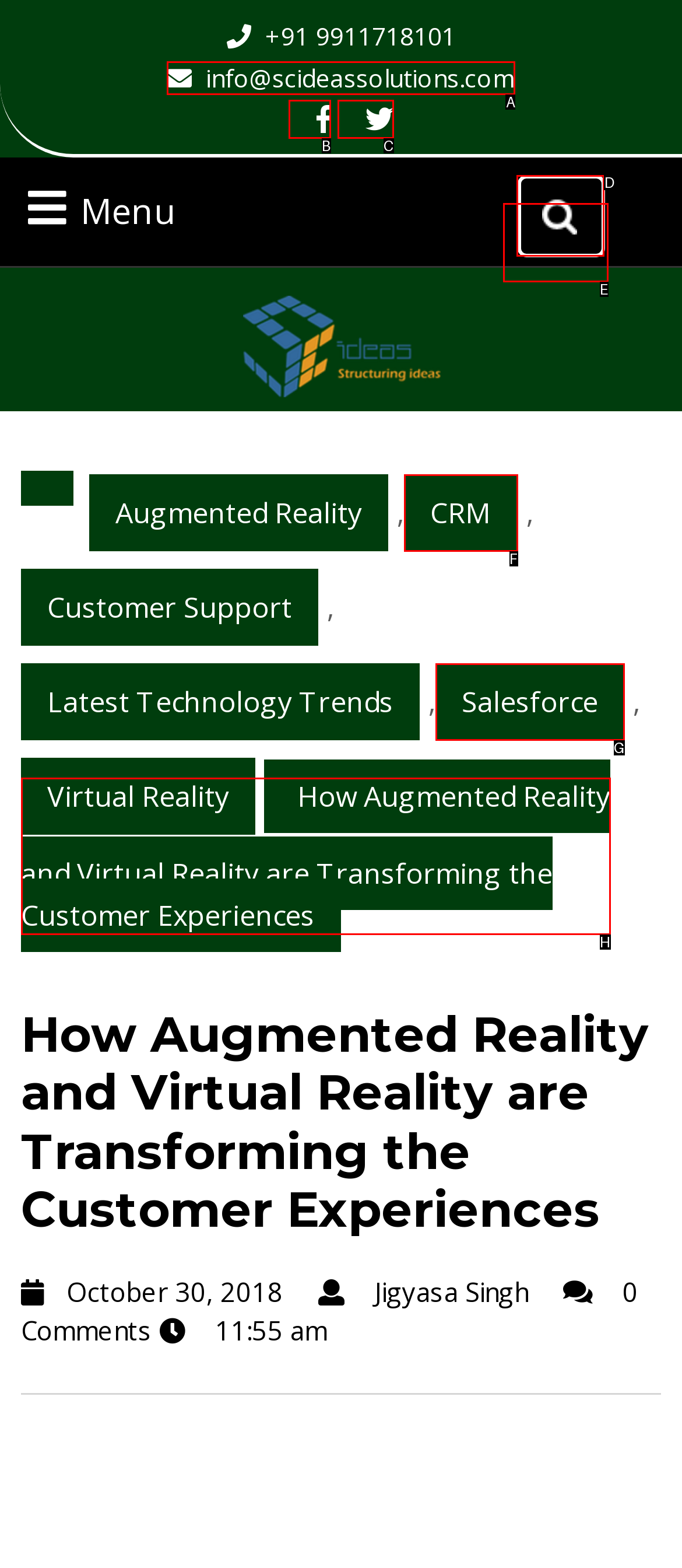Choose the HTML element you need to click to achieve the following task: Check latest blog post
Respond with the letter of the selected option from the given choices directly.

H